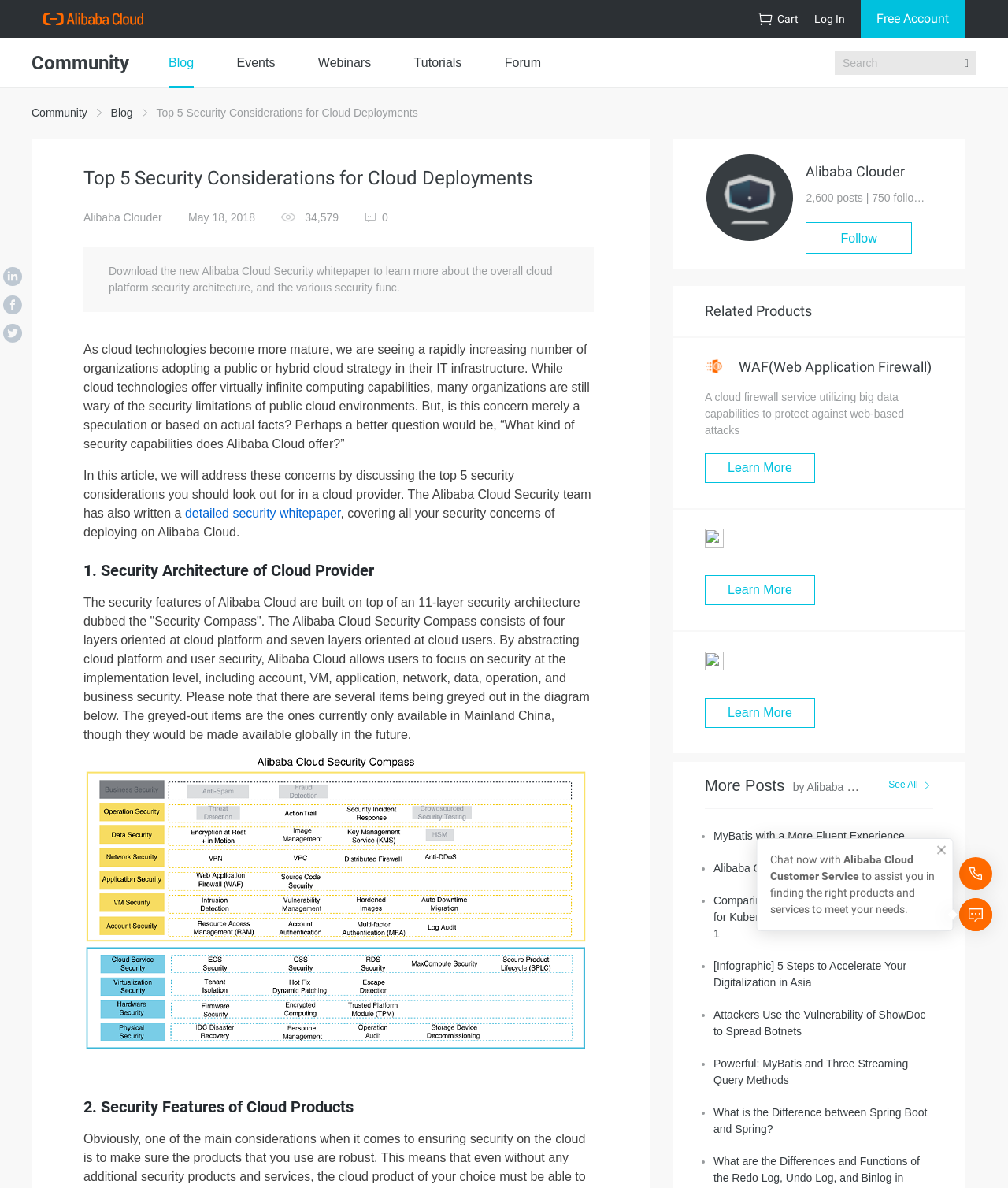Locate the bounding box of the UI element described by: "detailed security whitepaper" in the given webpage screenshot.

[0.184, 0.426, 0.338, 0.438]